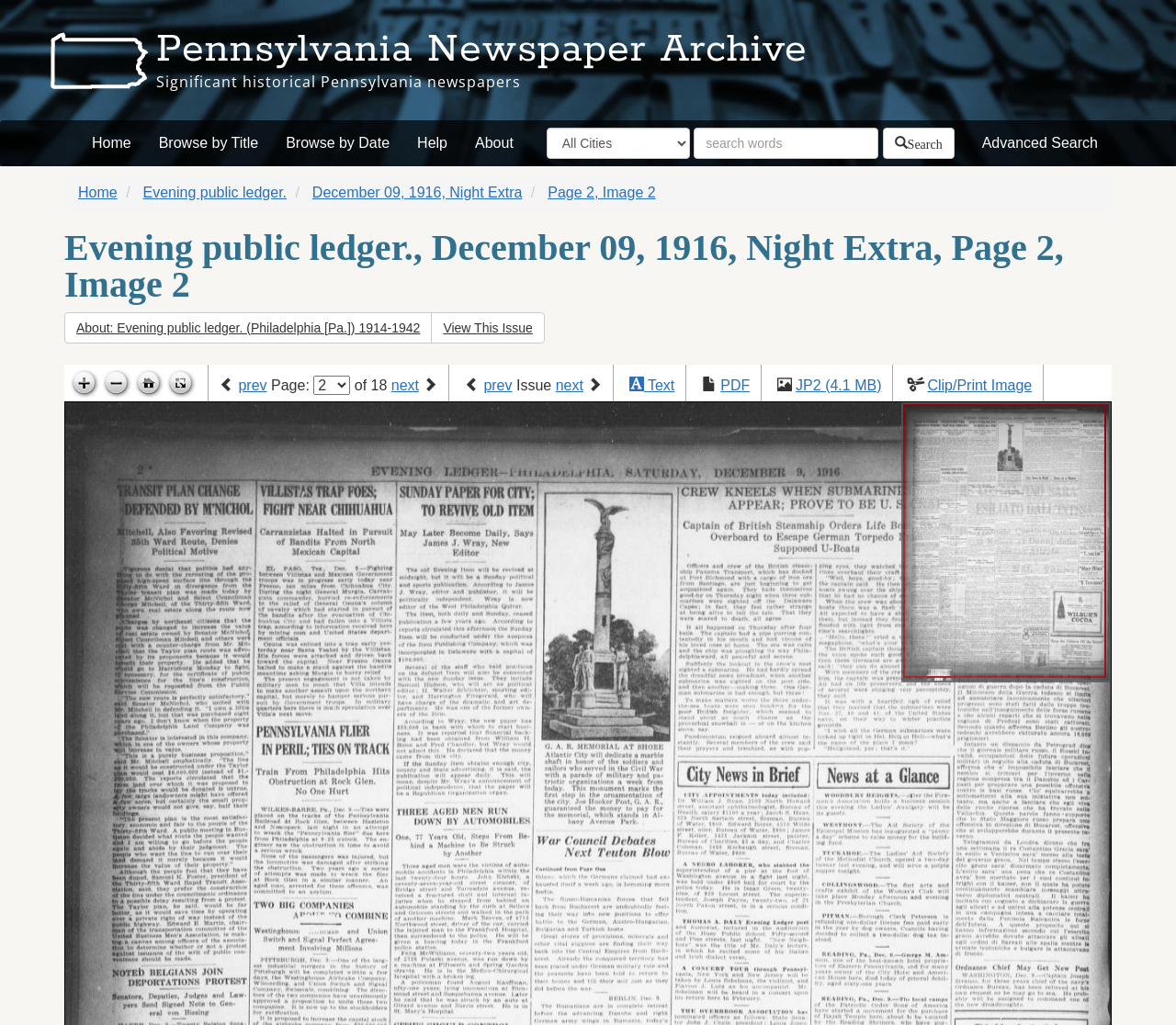Summarize the contents and layout of the webpage in detail.

This webpage is an interactive archive of historically significant periodicals from Pennsylvania. At the top, there is a heading "Pennsylvania Newspaper Archive" followed by a brief description "Significant historical Pennsylvania newspapers". Below this, there are five links: "Home", "Browse by Title", "Browse by Date", "Help", and "About", aligned horizontally. To the right of these links, there is a search bar with a combobox for selecting a city and a textbox for entering search words, accompanied by a search button.

Below the search bar, there are six links: "Home", "Evening public ledger.", "December 09, 1916, Night Extra", "Page 2, Image 2", which seem to be navigation links for the current newspaper issue. Next to these links, there is a heading "Evening public ledger., December 09, 1916, Night Extra, Page 2, Image 2" which is likely the title of the current newspaper issue.

Under the title, there are two buttons: "About: Evening public ledger. (Philadelphia [Pa.]) 1914-1942" and "View This Issue". To the right of these buttons, there are four icons: "Zoom in", "Zoom out", "Go home", and "Toggle full page", which are likely used for navigating and viewing the newspaper issue.

Below these icons, there is a pagination section with links "prev" and "next" and a combobox for selecting a page number. There are also links for navigating to the previous and next issue. Further to the right, there are links for viewing the issue in different formats: "Text", "PDF", "JP2 (4.1 MB)", and "Clip/Print Image".

The main content of the webpage is a canvas that occupies most of the page, likely displaying the newspaper issue.